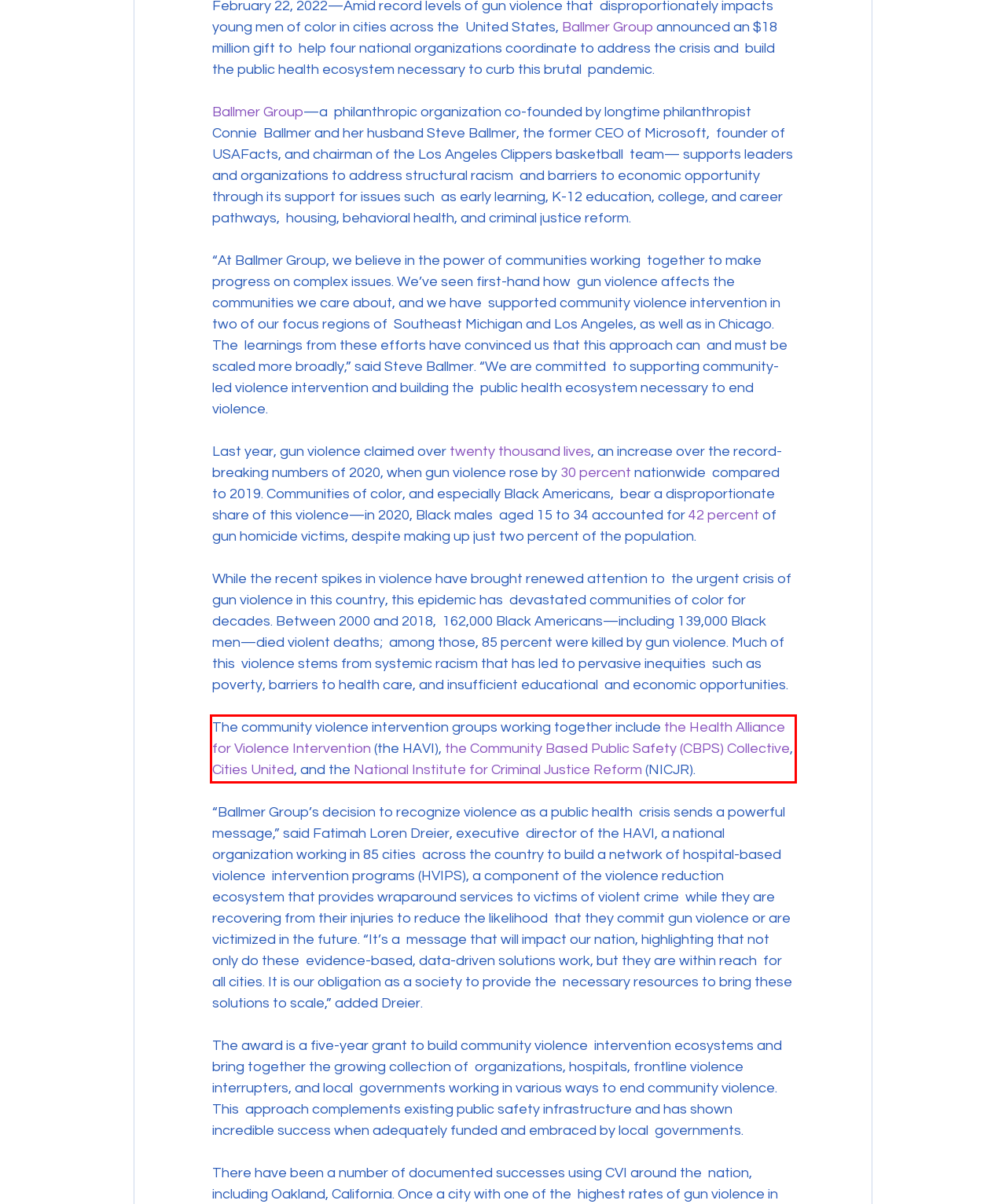The screenshot provided shows a webpage with a red bounding box. Apply OCR to the text within this red bounding box and provide the extracted content.

The community violence intervention groups working together include the Health Alliance for Violence Intervention (the HAVI), the Community Based Public Safety (CBPS) Collective, Cities United, and the National Institute for Criminal Justice Reform (NICJR).